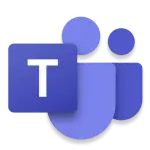What does the logo symbolize?
Provide a short answer using one word or a brief phrase based on the image.

Collaboration and communication